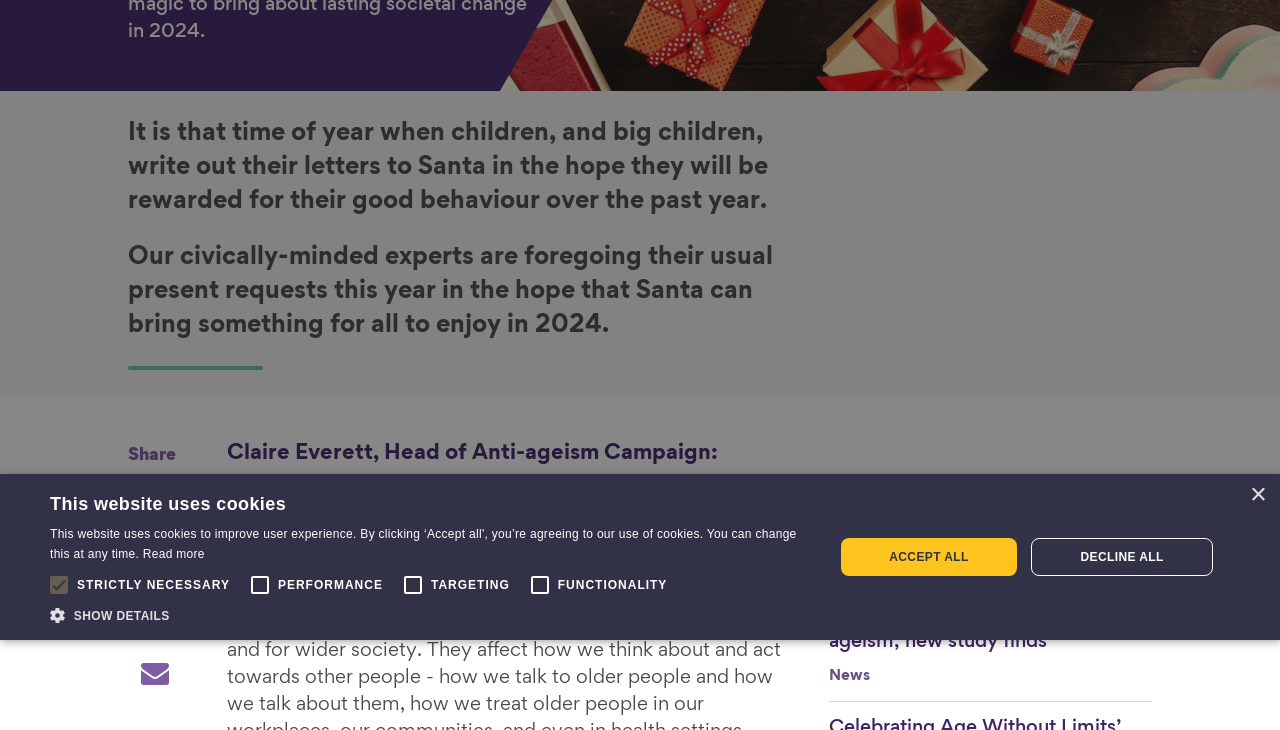Determine the bounding box coordinates for the UI element with the following description: "Decline all". The coordinates should be four float numbers between 0 and 1, represented as [left, top, right, bottom].

[0.806, 0.737, 0.948, 0.789]